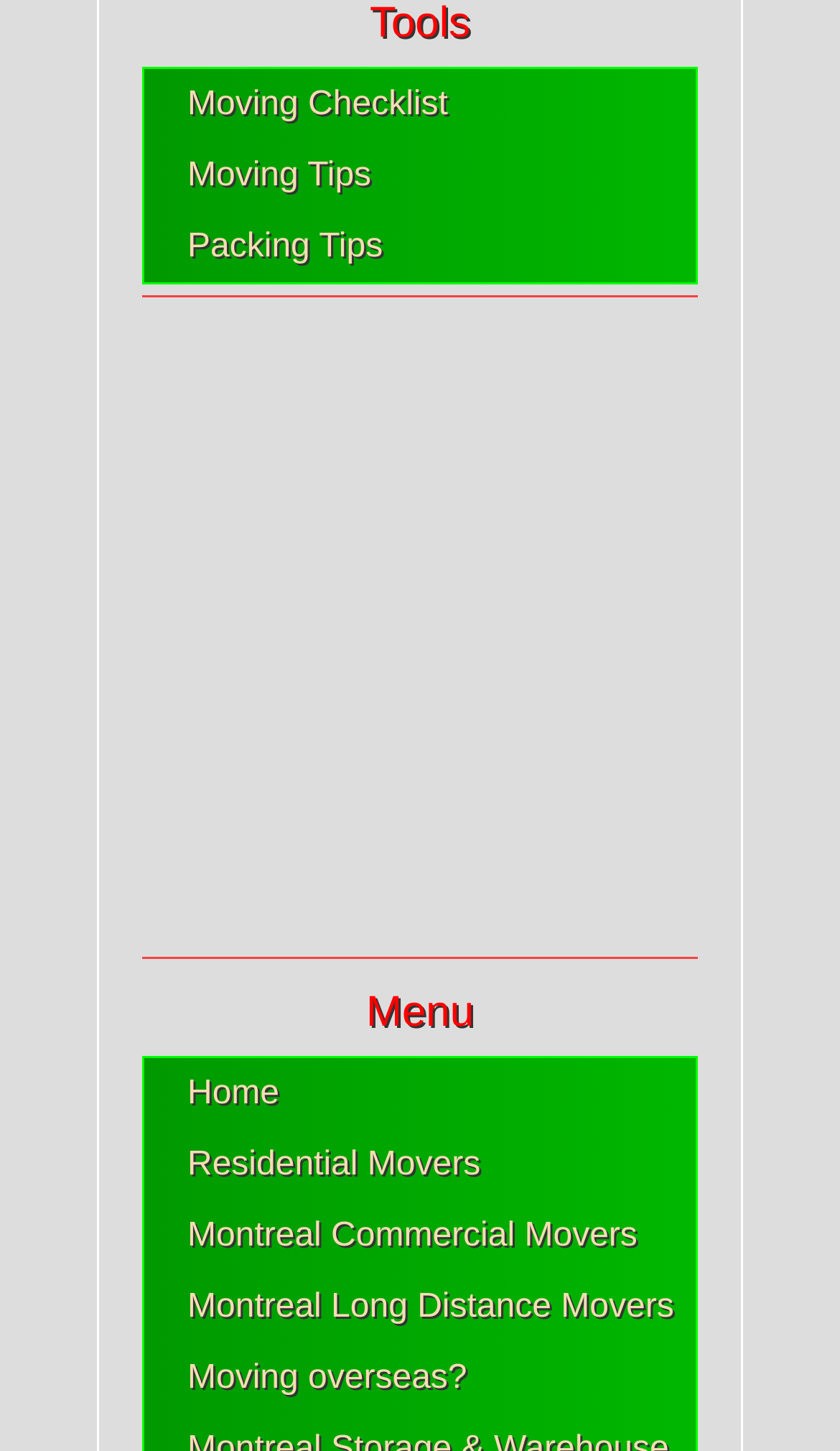How many moving-related links are there on the webpage?
Use the screenshot to answer the question with a single word or phrase.

5